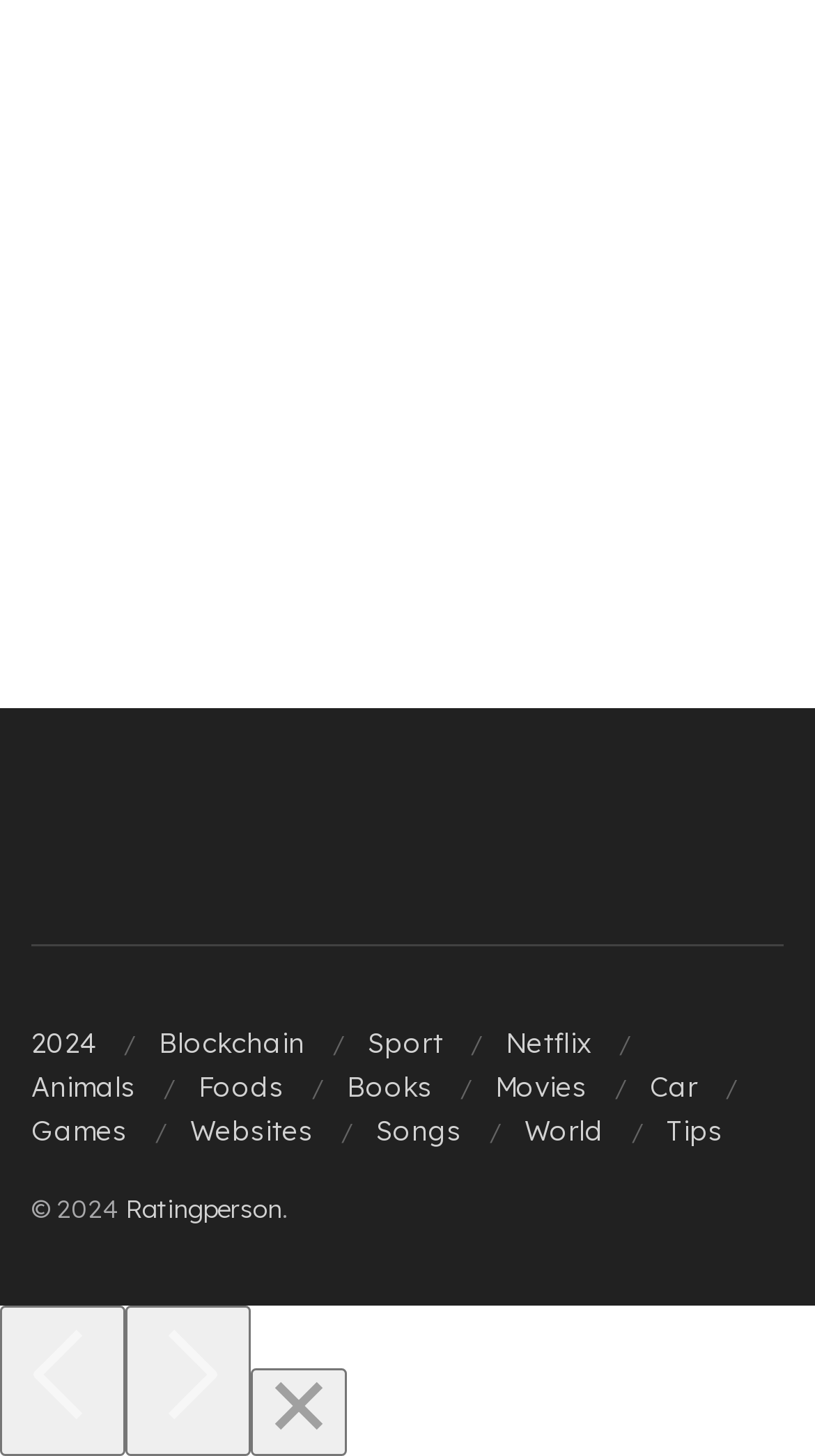Please specify the bounding box coordinates of the region to click in order to perform the following instruction: "View the Artist section".

None